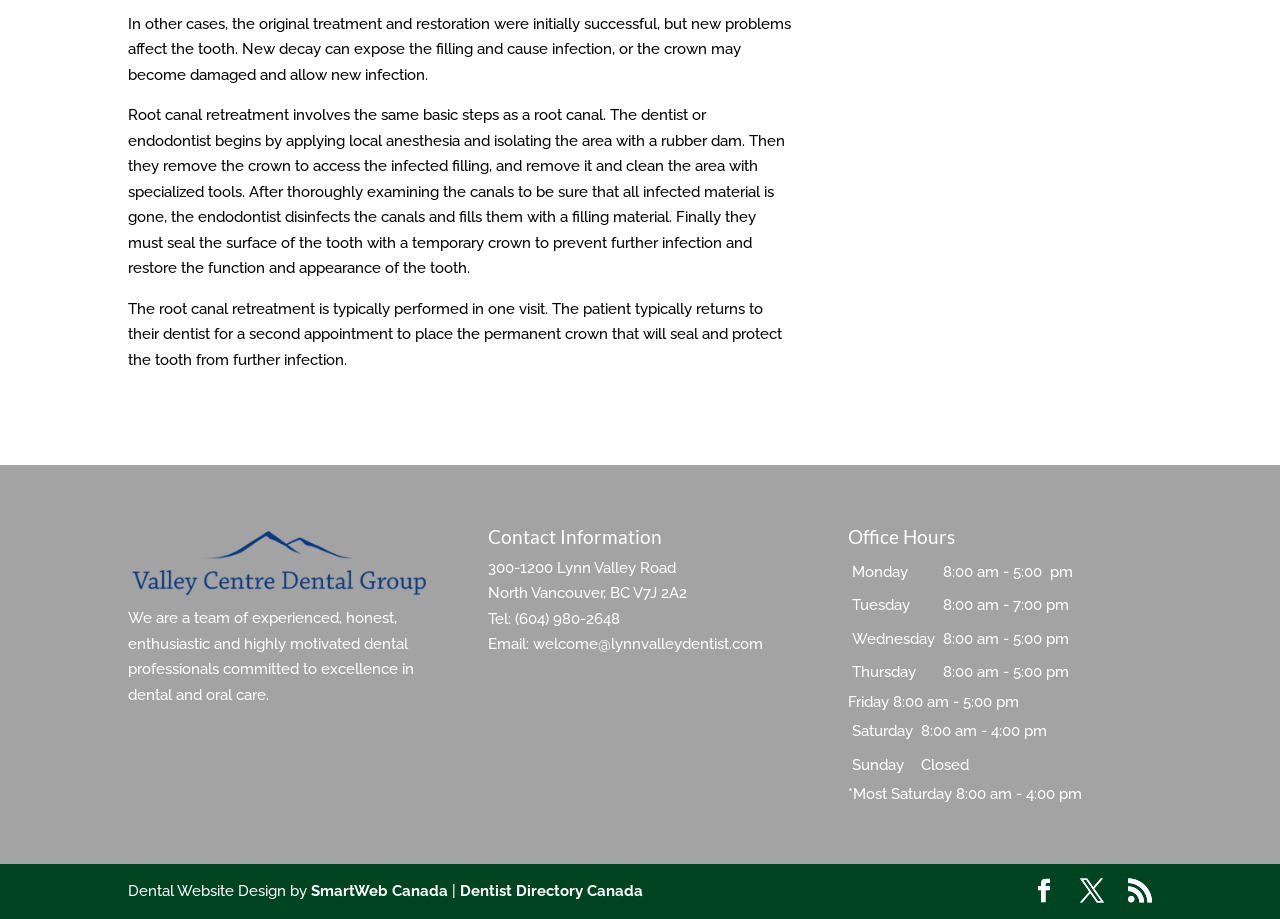Find the bounding box of the element with the following description: "Facebook". The coordinates must be four float numbers between 0 and 1, formatted as [left, top, right, bottom].

[0.806, 0.956, 0.825, 0.985]